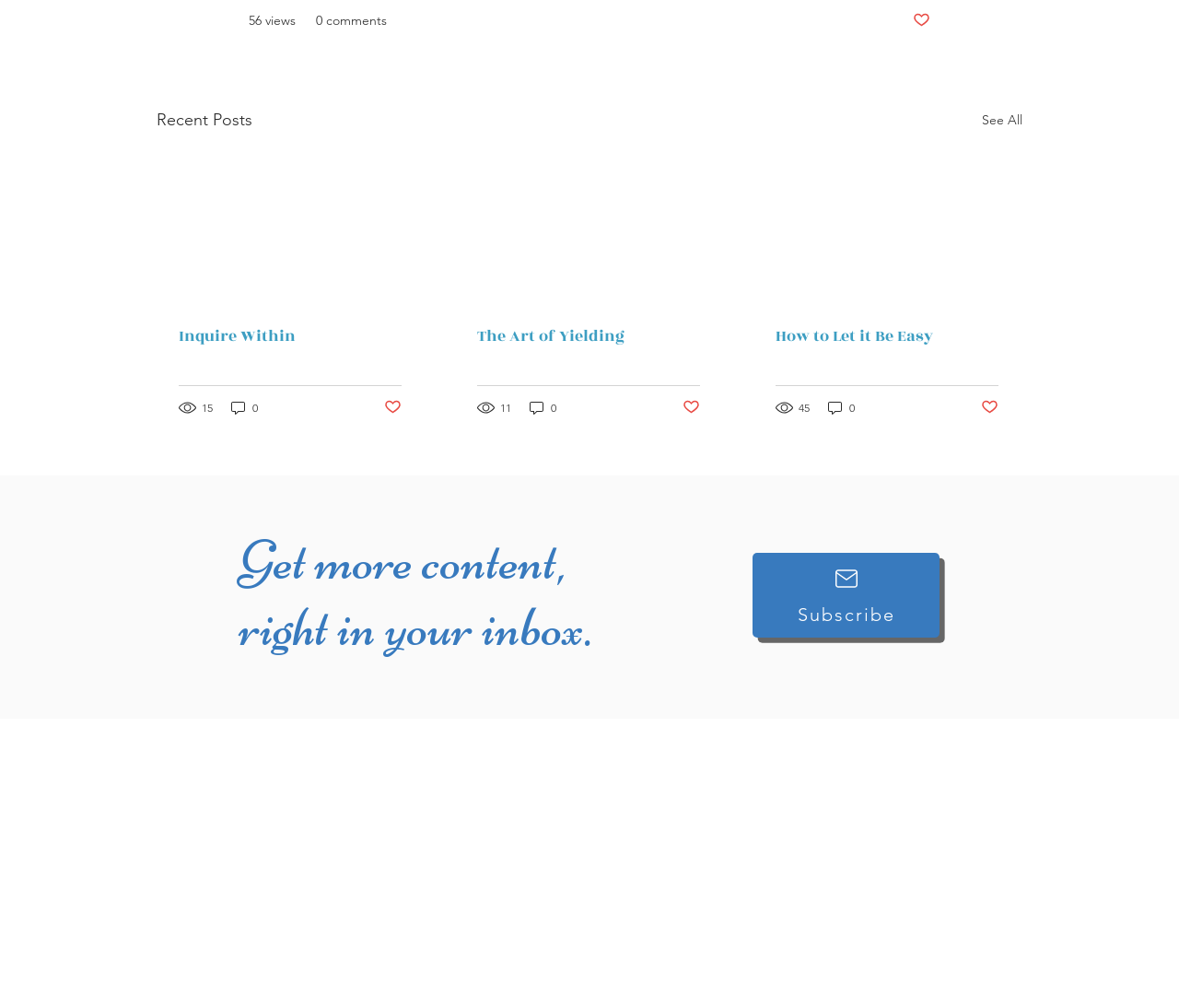Please study the image and answer the question comprehensively:
What is the text on the button below each post?

I determined the answer by looking at the button elements with the text 'Post not marked as liked' which are located below each post.